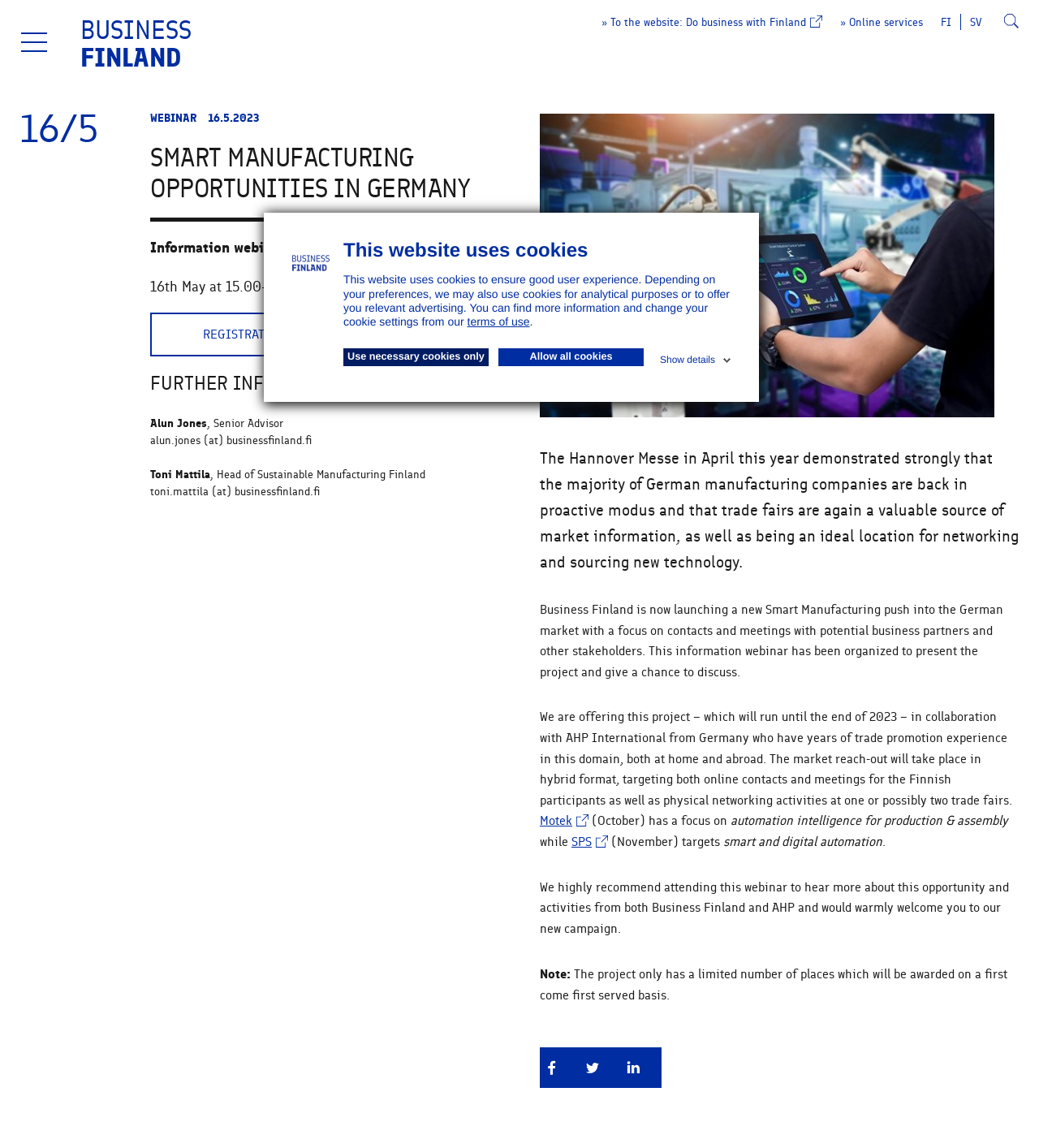Respond to the question below with a single word or phrase:
Who is the Senior Advisor mentioned in the webpage?

Alun Jones